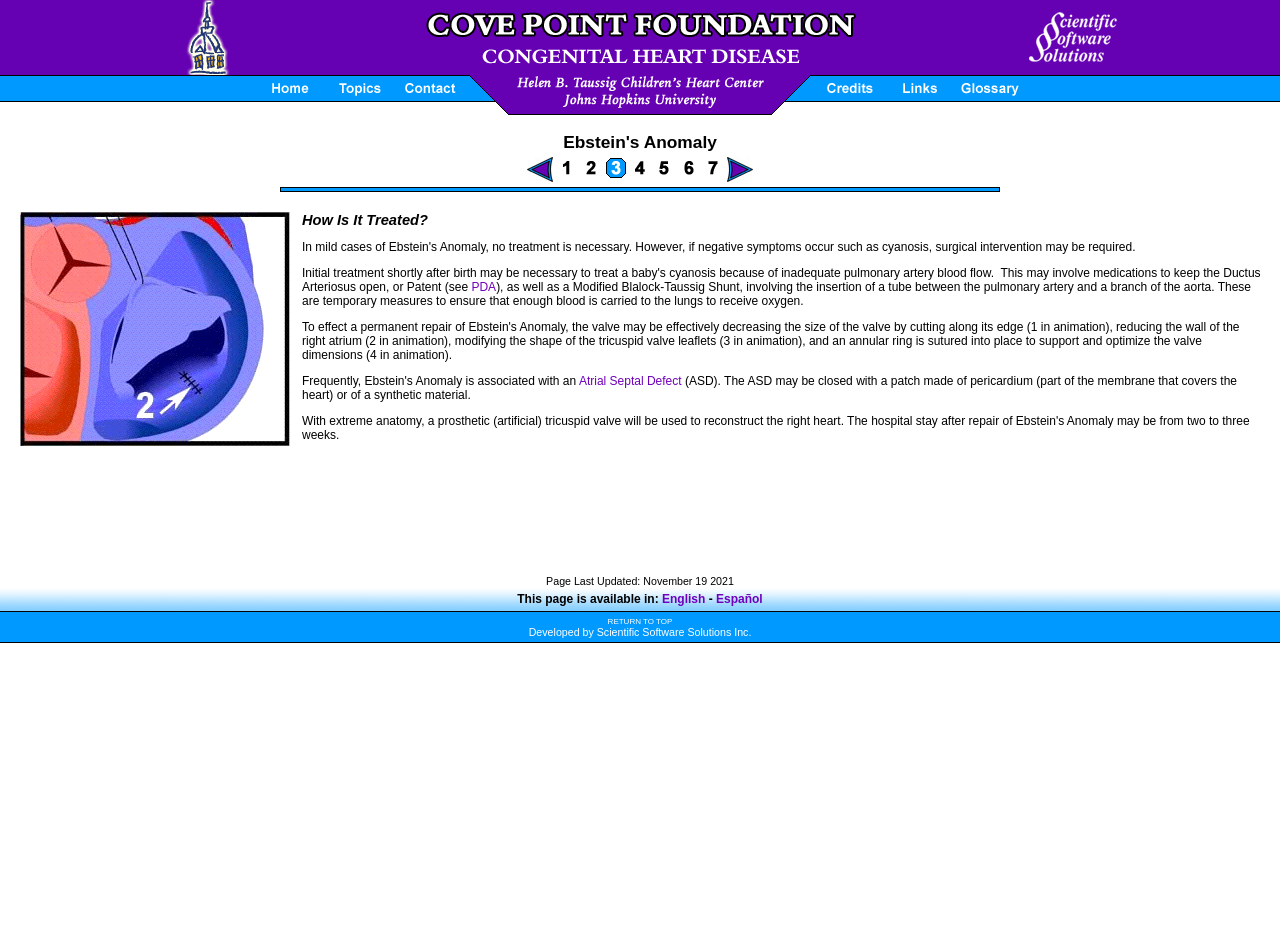Determine the bounding box coordinates of the clickable region to follow the instruction: "Add to Wishlist".

None